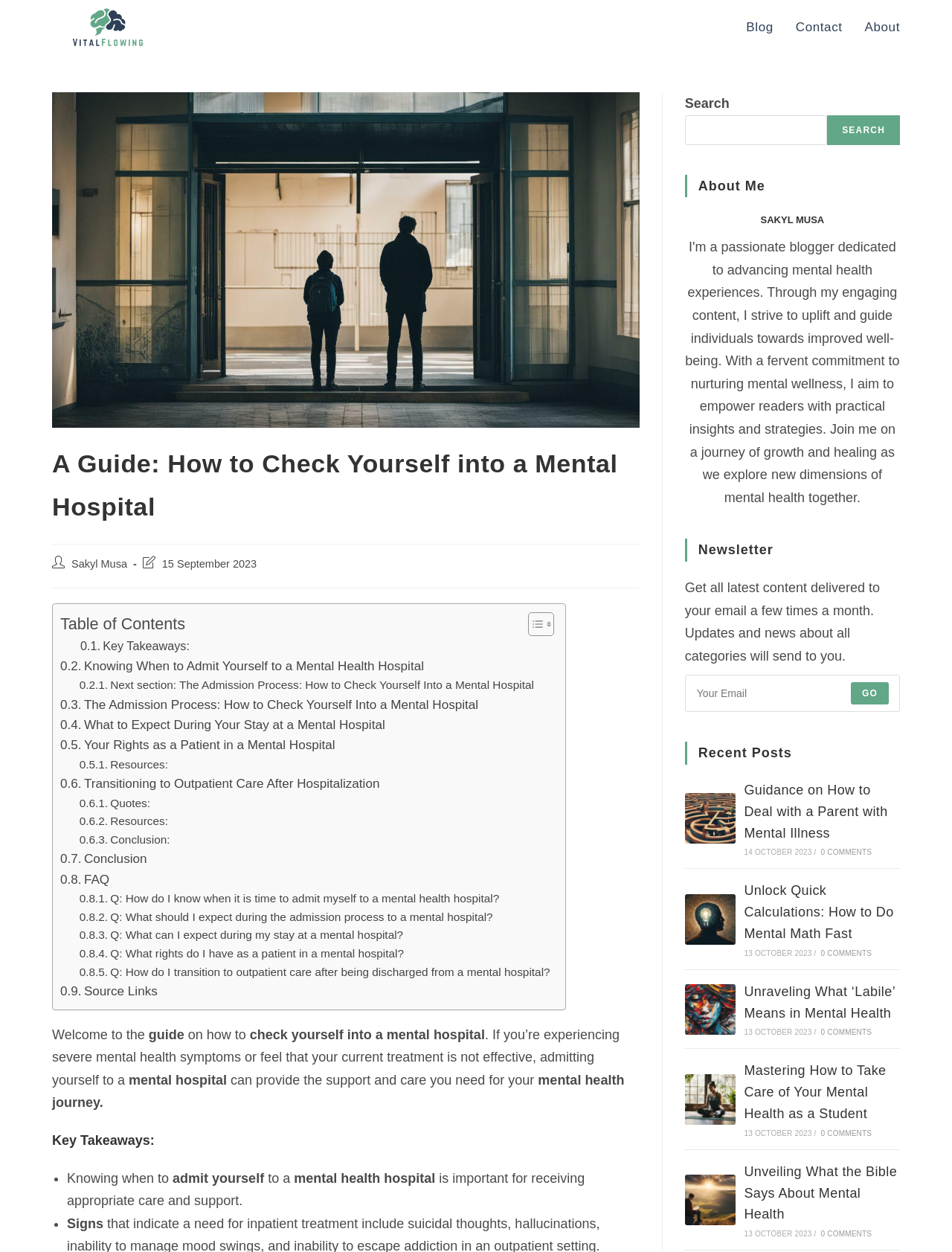Pinpoint the bounding box coordinates of the clickable element needed to complete the instruction: "Subscribe to the newsletter". The coordinates should be provided as four float numbers between 0 and 1: [left, top, right, bottom].

[0.894, 0.545, 0.934, 0.563]